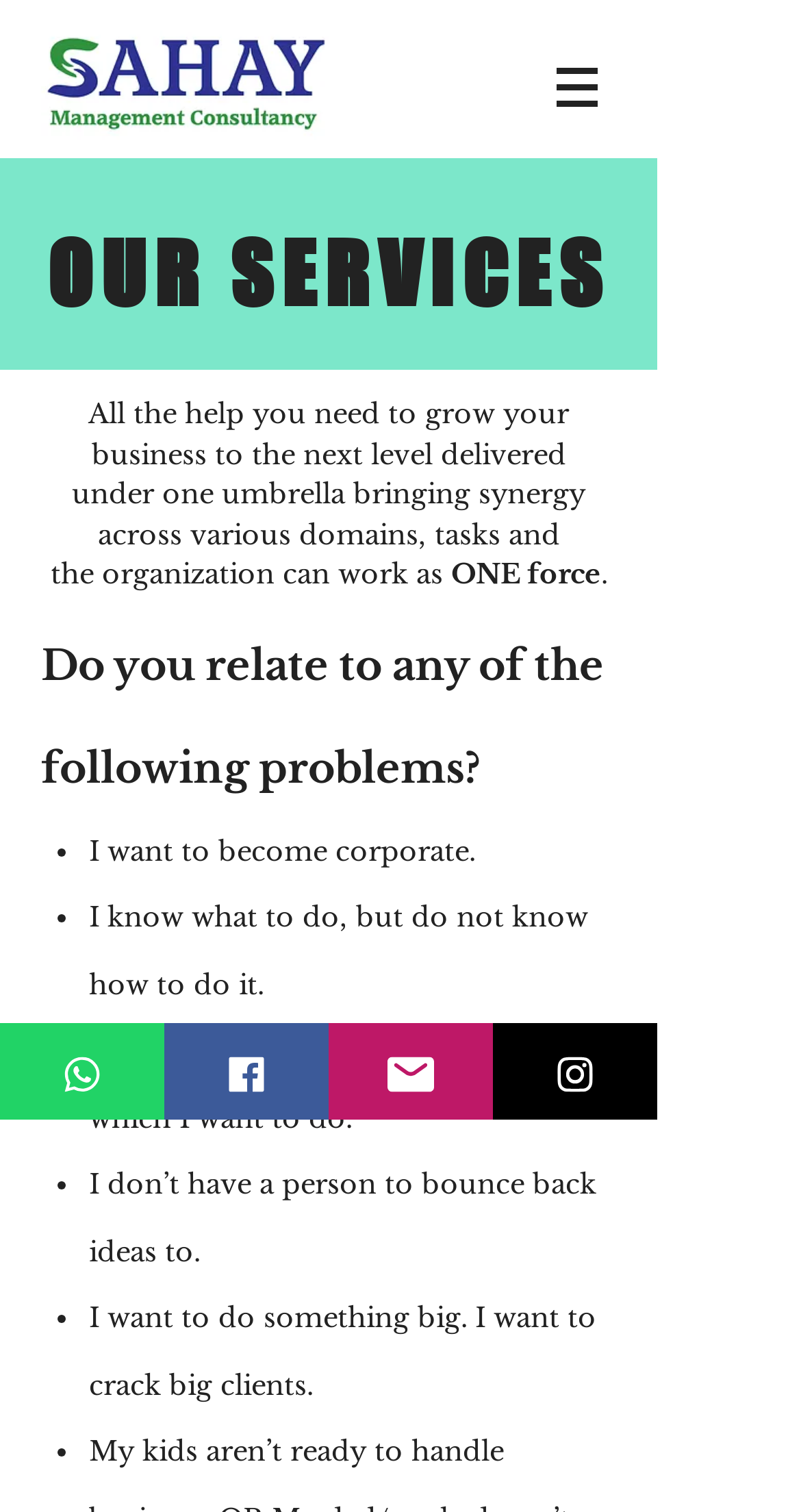What is the main service offered by the consultancy firm?
Answer the question in as much detail as possible.

The heading 'OUR SERVICES' is present on the webpage, and the text below it mentions 'All the help you need to grow your business to the next level delivered under one umbrella bringing synergy across various domains, tasks and the organization can work as ONE force.' This suggests that the main service offered by the consultancy firm is business consulting.